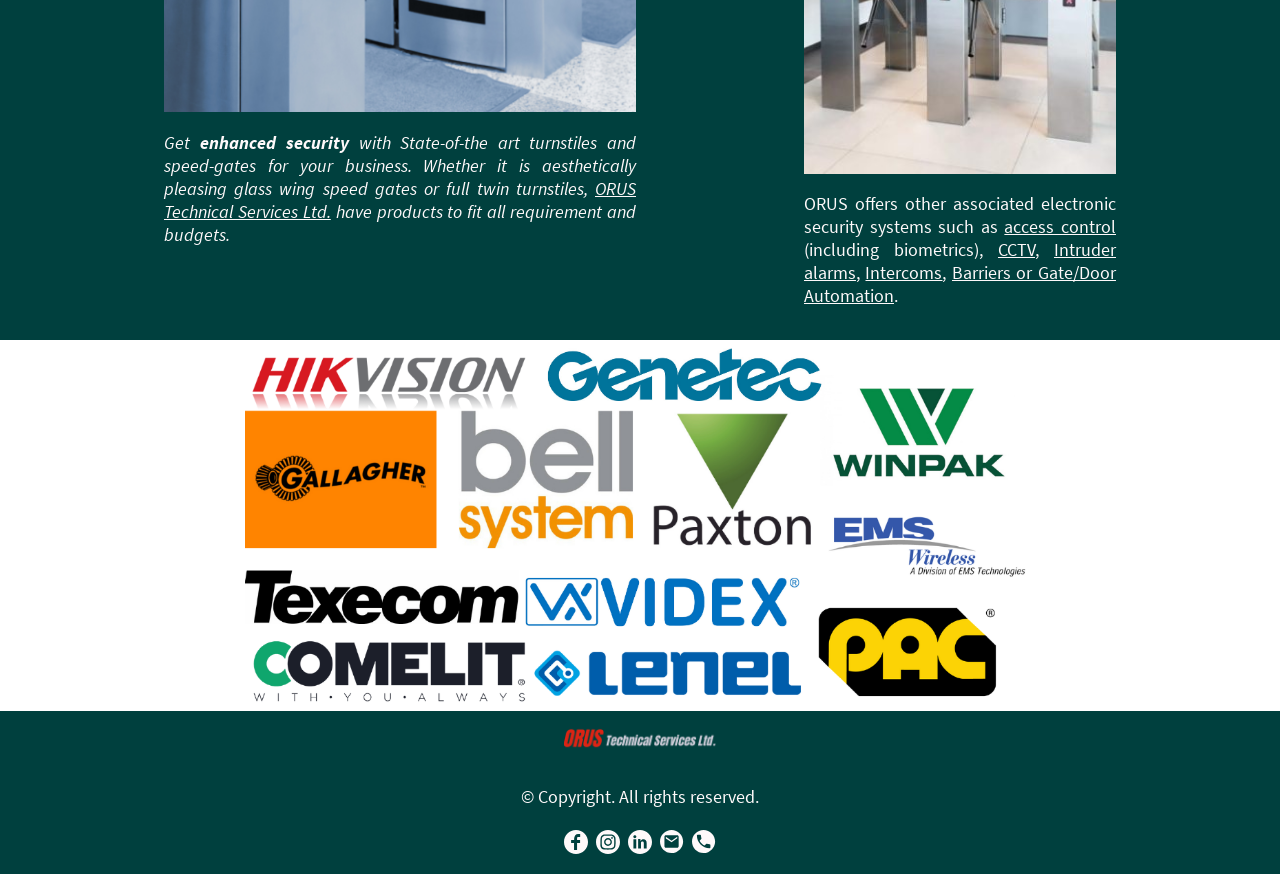What is the purpose of the turnstiles and speed-gates?
Look at the screenshot and give a one-word or phrase answer.

Enhanced security